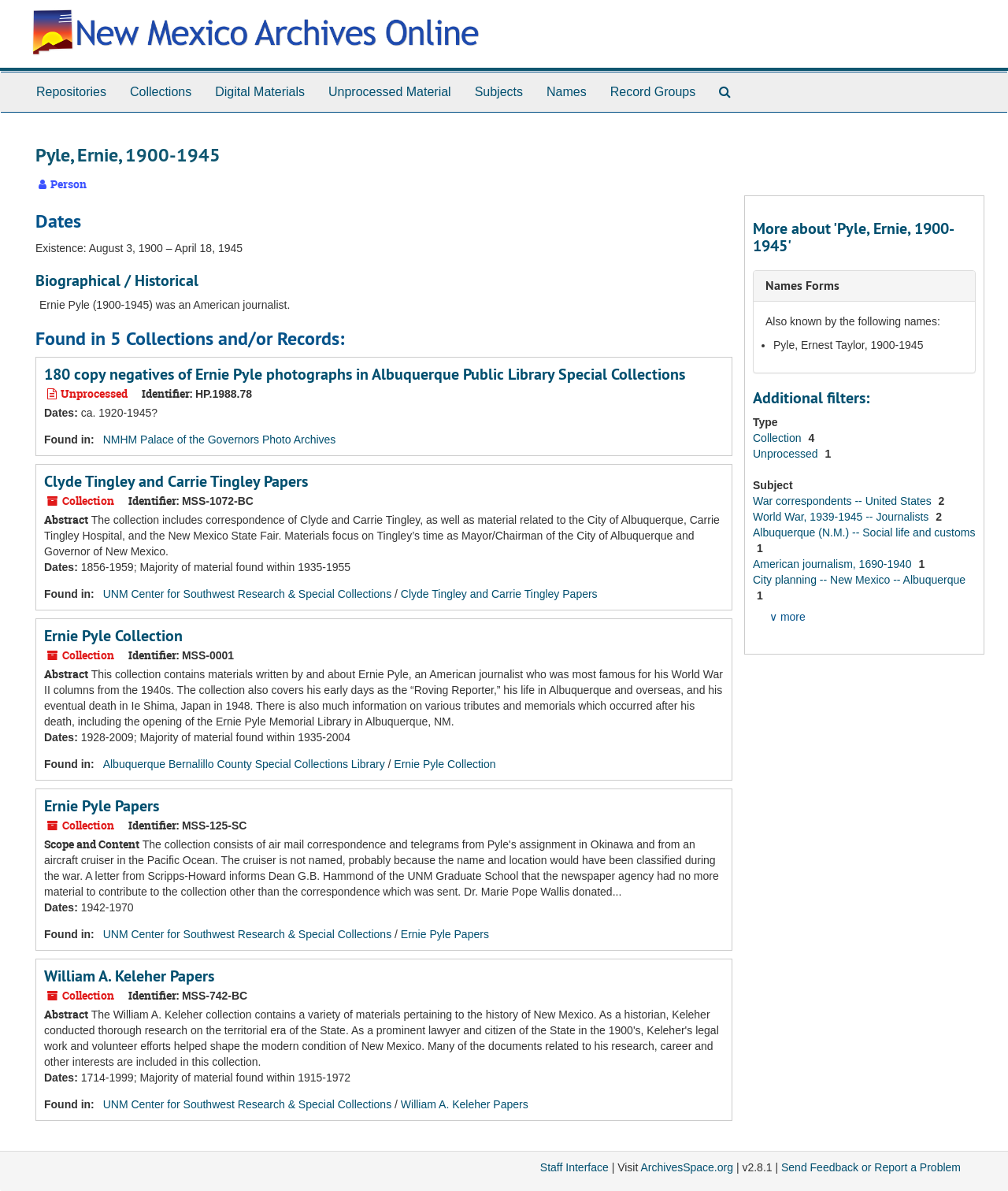Illustrate the webpage's structure and main components comprehensively.

The webpage is about Ernie Pyle, an American journalist, and is part of the New Mexico Archives Online. At the top, there is a link to go back to the NM Archives Online. Below that, there is a top-level navigation menu with links to various sections such as Repositories, Collections, Digital Materials, and more.

The main content of the page is divided into sections, each with a heading and descriptive text. The first section is about Ernie Pyle, with a brief biographical note. Below that, there are five sections, each describing a collection or record related to Ernie Pyle. These sections include headings, abstracts, and details about the collections, such as dates, identifiers, and found-in information.

Each of these sections has a similar structure, with a heading, followed by a brief description, and then details about the collection. The collections are from various institutions, including the Albuquerque Public Library, the UNM Center for Southwest Research & Special Collections, and the Albuquerque Bernalillo County Special Collections Library.

The page has a total of five collections or records related to Ernie Pyle, with detailed information about each one. The collections include the Ernie Pyle Collection, the Ernie Pyle Papers, and the William A. Keleher Papers, among others.